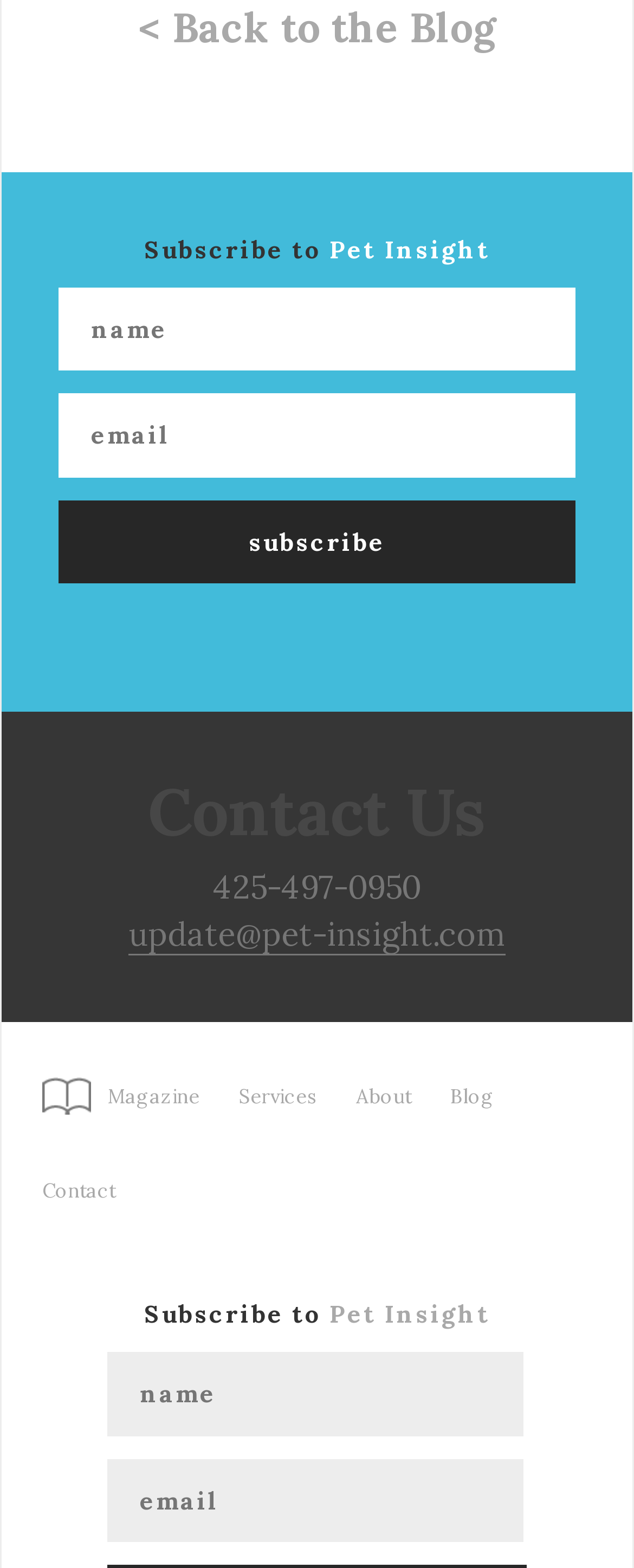Find the bounding box coordinates for the UI element whose description is: "name="email" placeholder="Email"". The coordinates should be four float numbers between 0 and 1, in the format [left, top, right, bottom].

[0.092, 0.251, 0.908, 0.305]